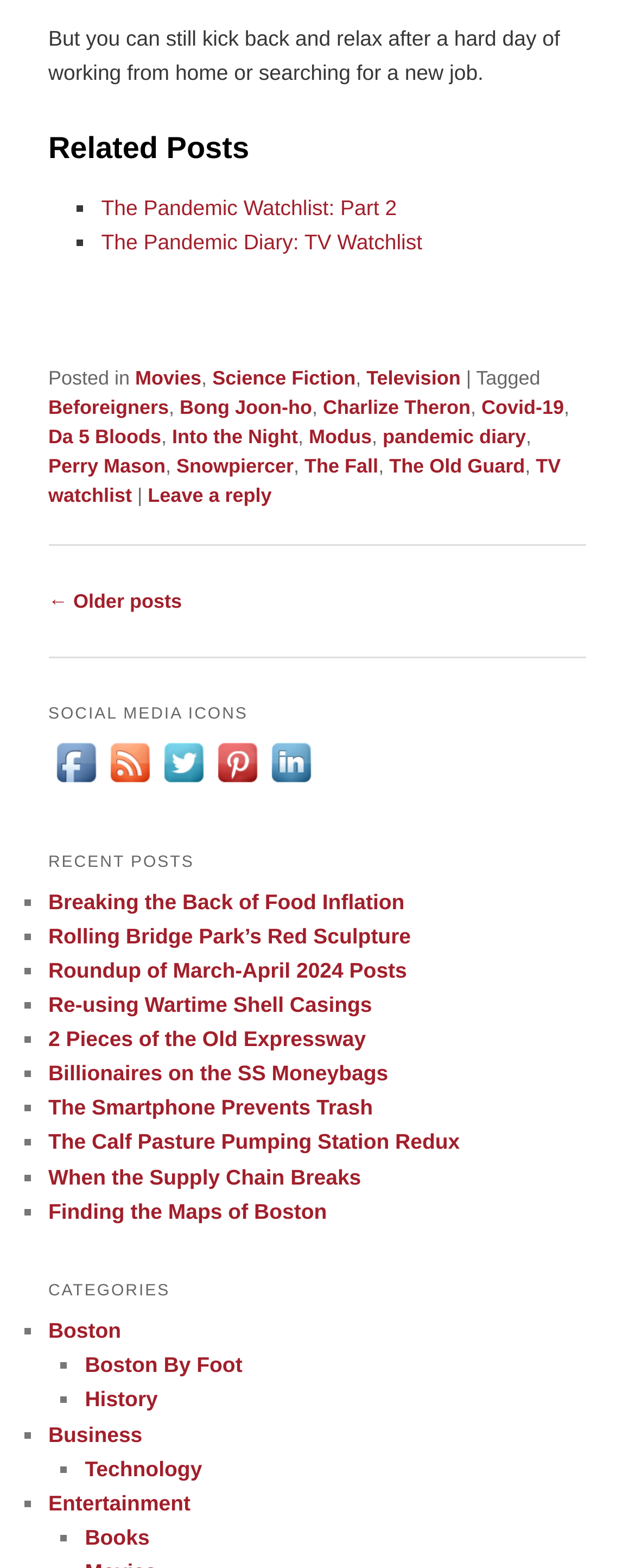Please locate the bounding box coordinates of the element that should be clicked to complete the given instruction: "Leave a reply".

[0.233, 0.308, 0.428, 0.323]